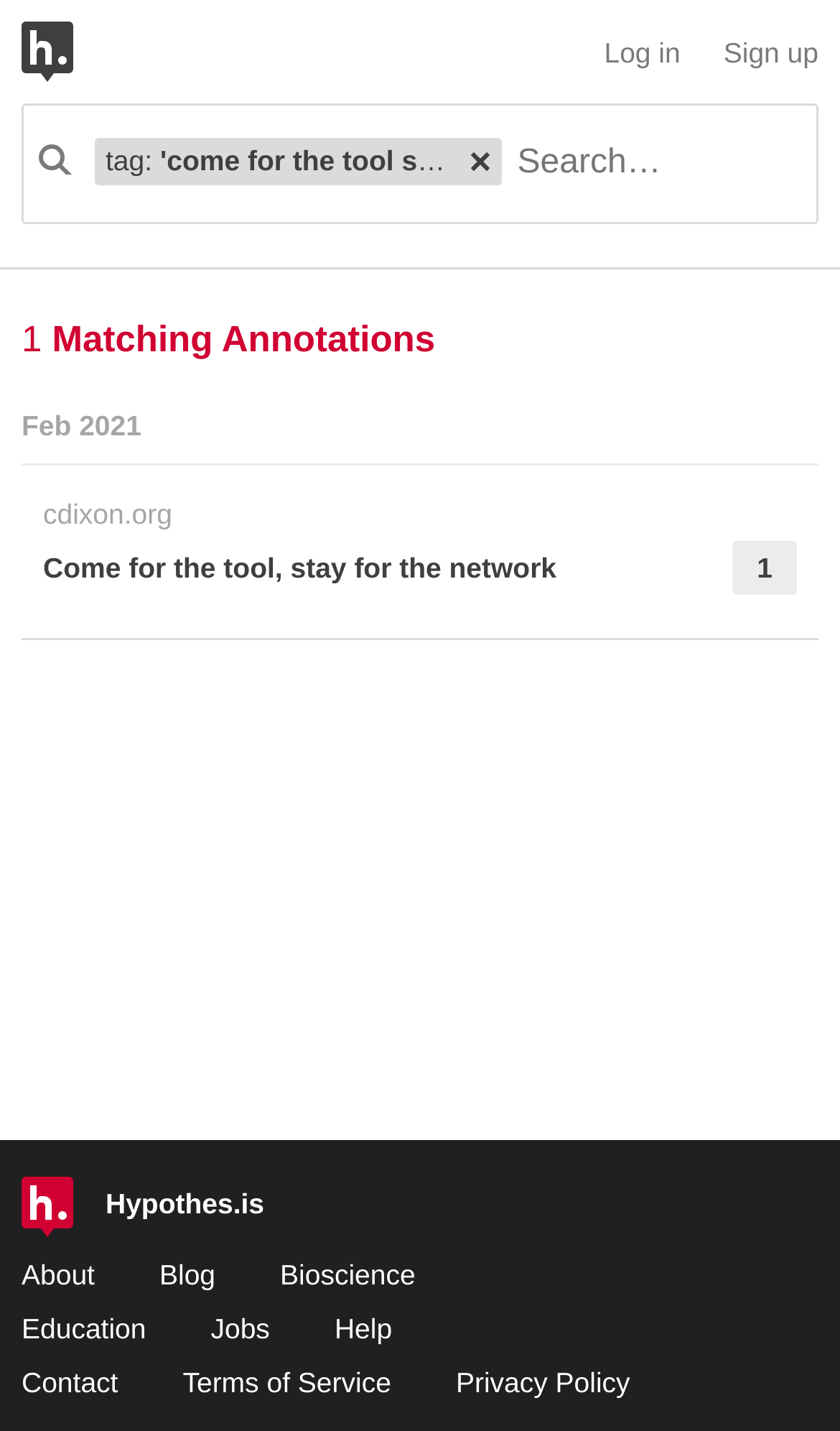What is the significance of the 'Log in' and 'Sign up' links?
Examine the webpage screenshot and provide an in-depth answer to the question.

The 'Log in' and 'Sign up' links are located at the top of the webpage, suggesting that they are related to user authentication. This implies that the Hypothesis platform requires users to log in or sign up to access certain features or functionality.